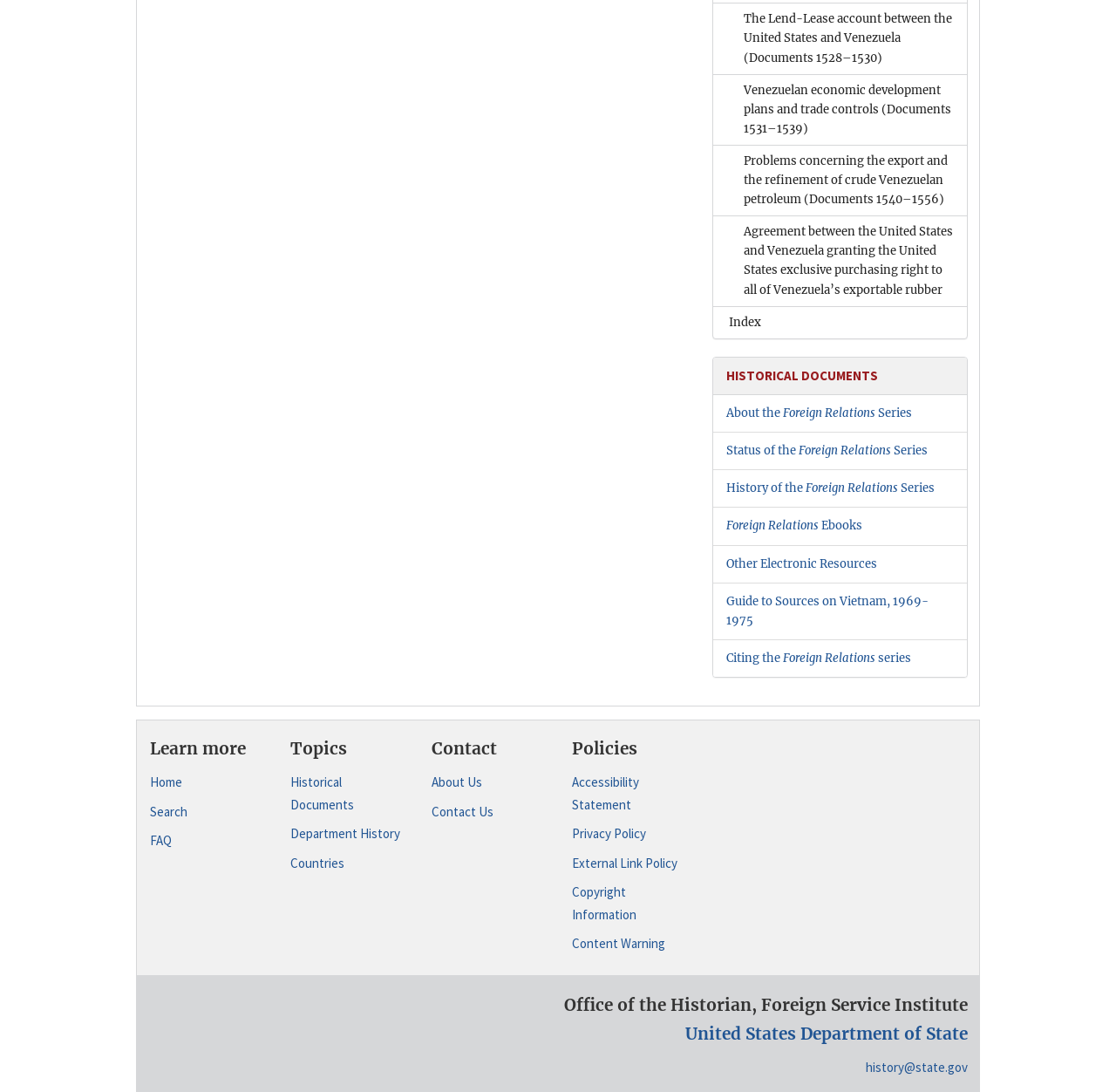Please identify the bounding box coordinates of the area I need to click to accomplish the following instruction: "View the Index".

[0.639, 0.281, 0.866, 0.31]